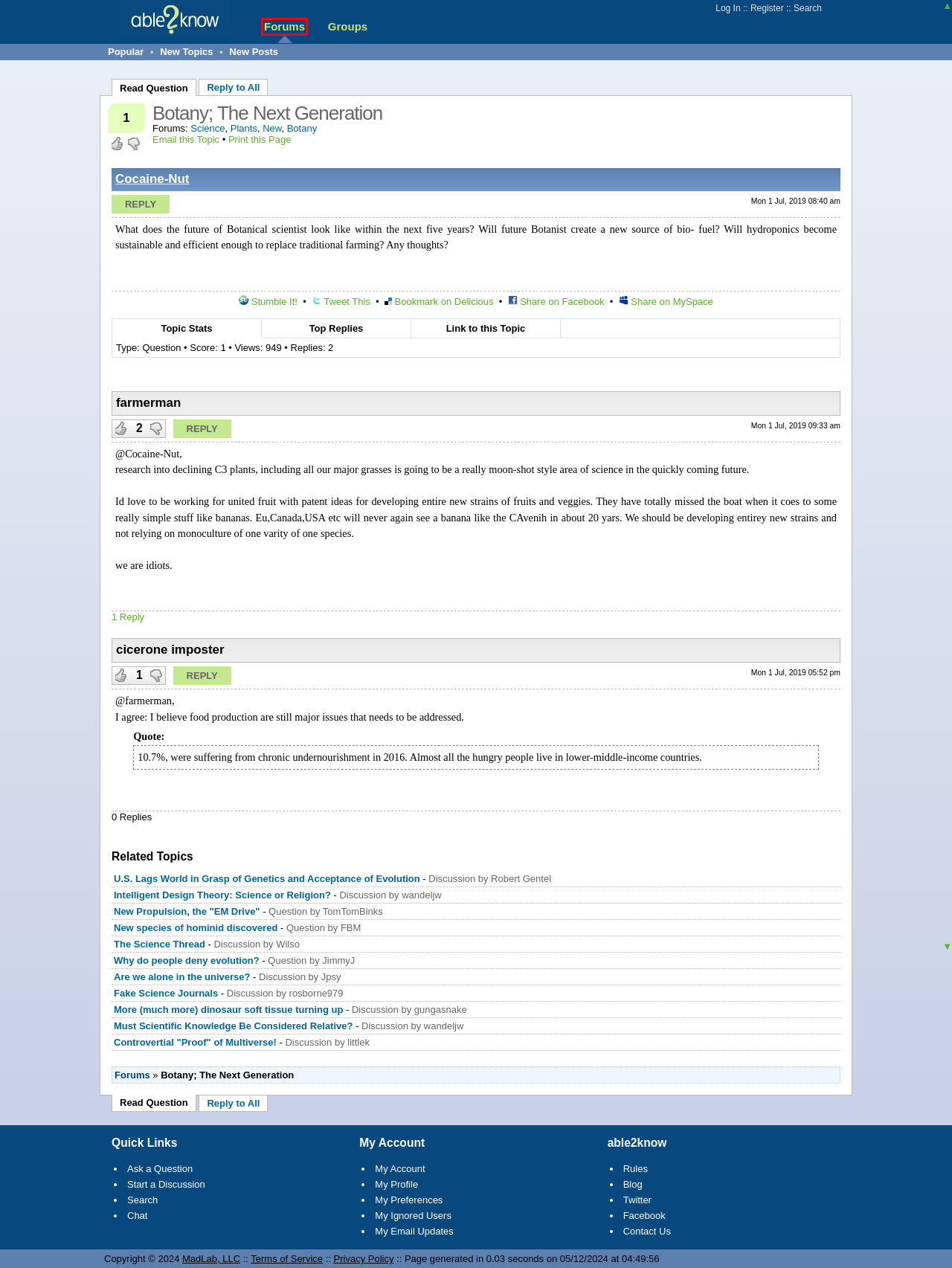Consider the screenshot of a webpage with a red bounding box around an element. Select the webpage description that best corresponds to the new page after clicking the element inside the red bounding box. Here are the candidates:
A. Search - able2know
B. The Science Thread
C. U.S. Lags World in Grasp of Genetics and Acceptance of Evolution
D. able2know - New Posts
E. able2know - Forums
F. able2know - Privacy Policy
G. Science Forum - Science Questions & Answers, Discussions
H. able2know - Terms of Service

E